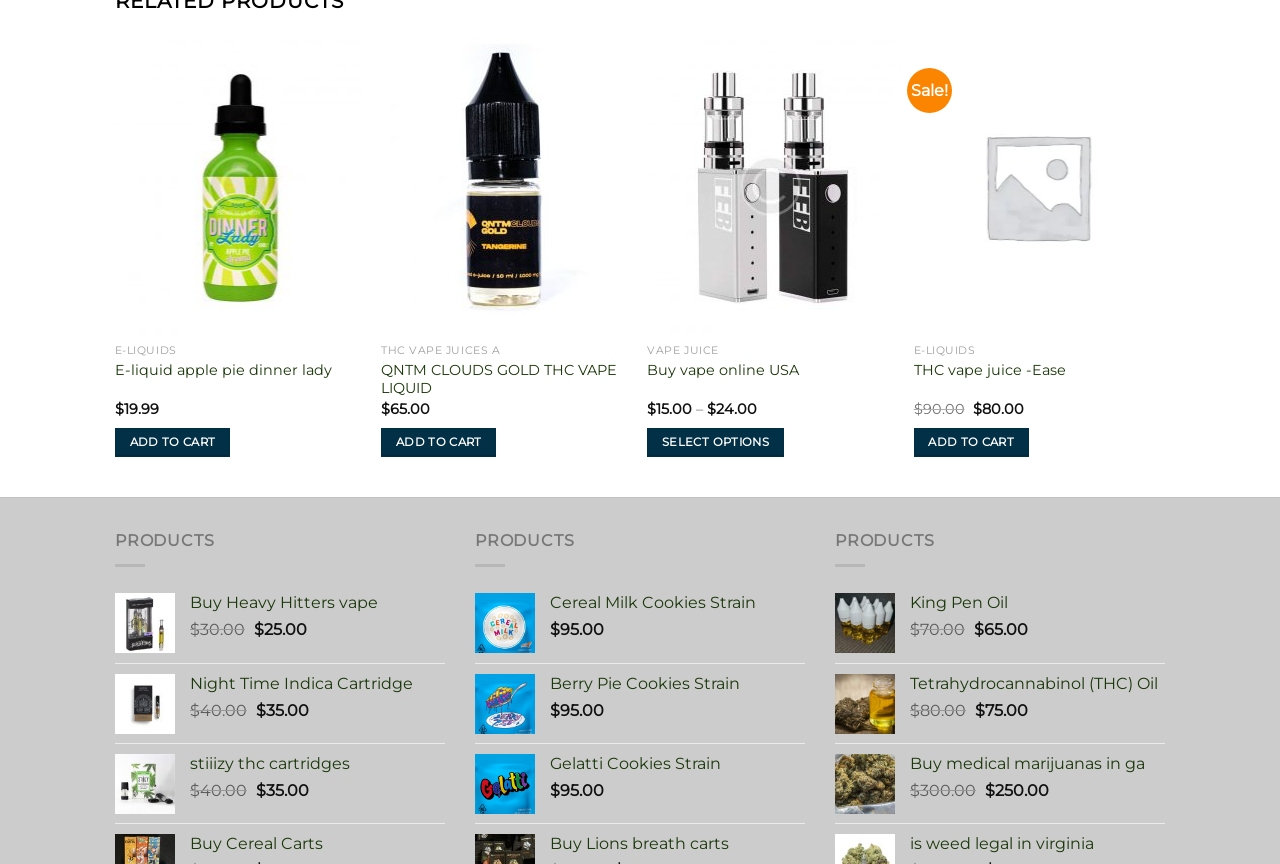What type of products are being sold on this webpage?
Using the details from the image, give an elaborate explanation to answer the question.

The webpage appears to be selling various vape-related products, including e-liquids, THC vape juices, and vape cartridges. This can be inferred by looking at the product names and descriptions.